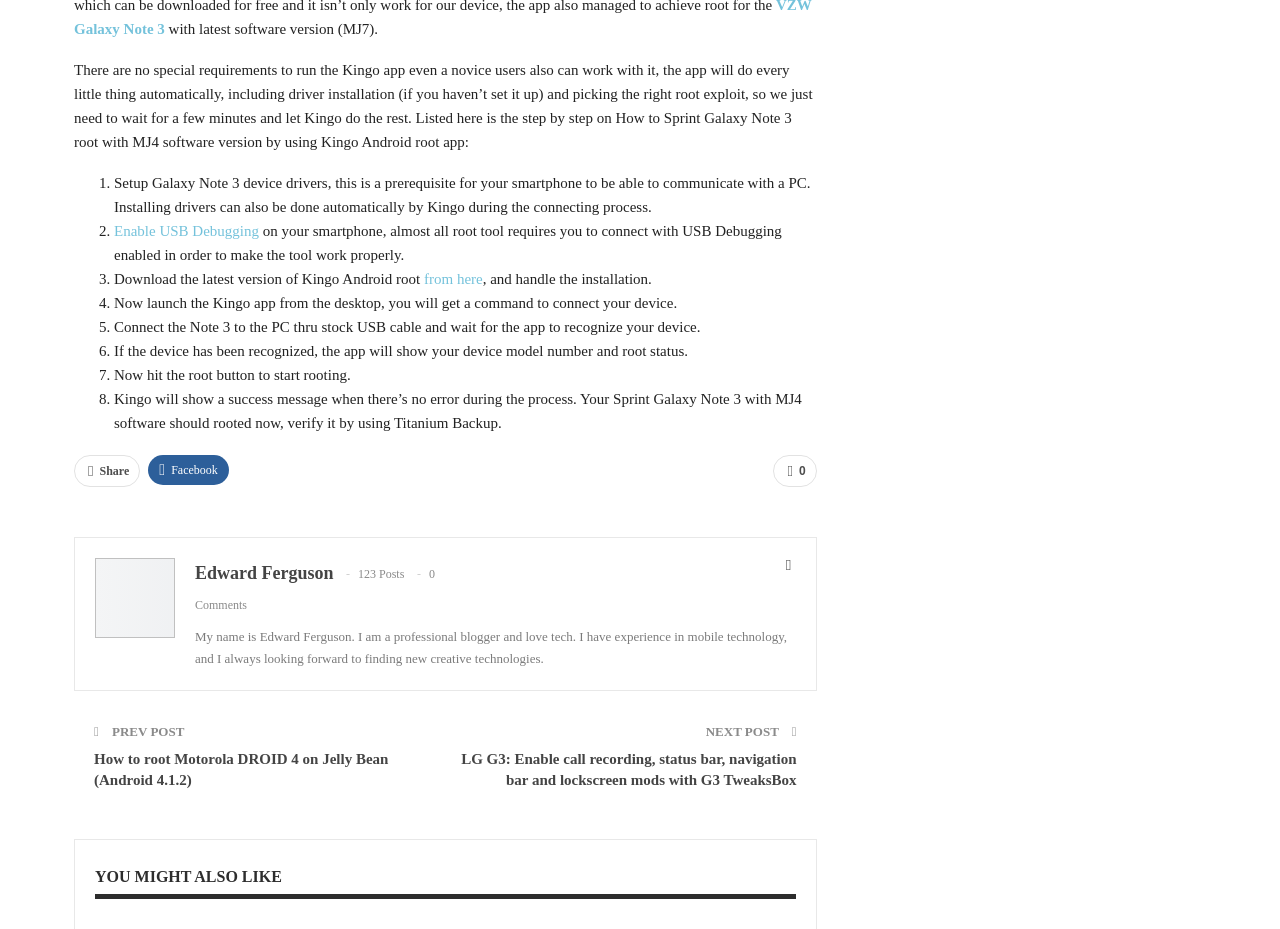Using the information in the image, give a detailed answer to the following question: What is the name of the author?

The author's name is mentioned at the bottom of the webpage, along with a brief description of himself as a professional blogger and tech enthusiast.